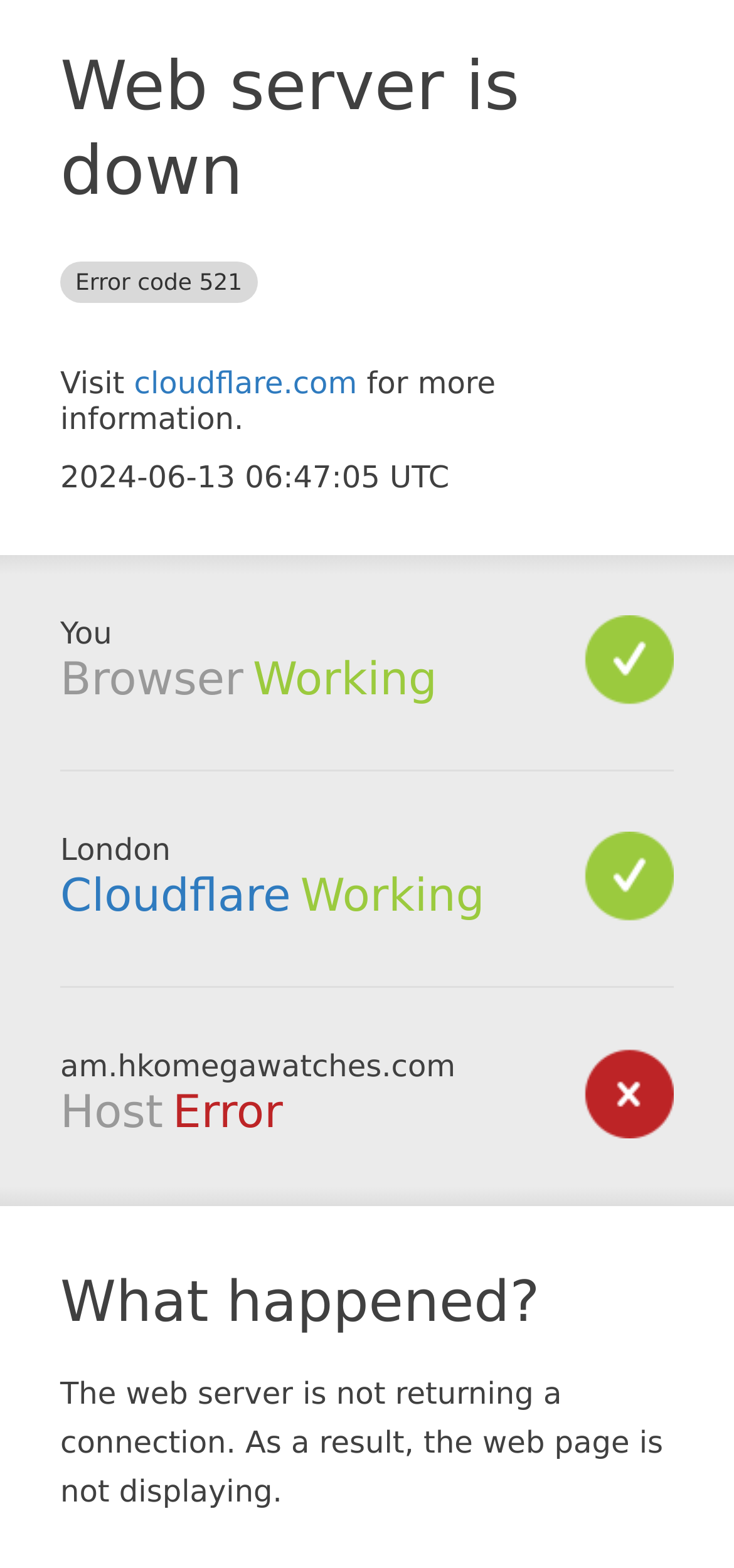Could you please study the image and provide a detailed answer to the question:
What is the error code?

The error code is mentioned in the heading 'Web server is down Error code 521' which is located at the top of the webpage with a bounding box coordinate of [0.082, 0.029, 0.897, 0.223].